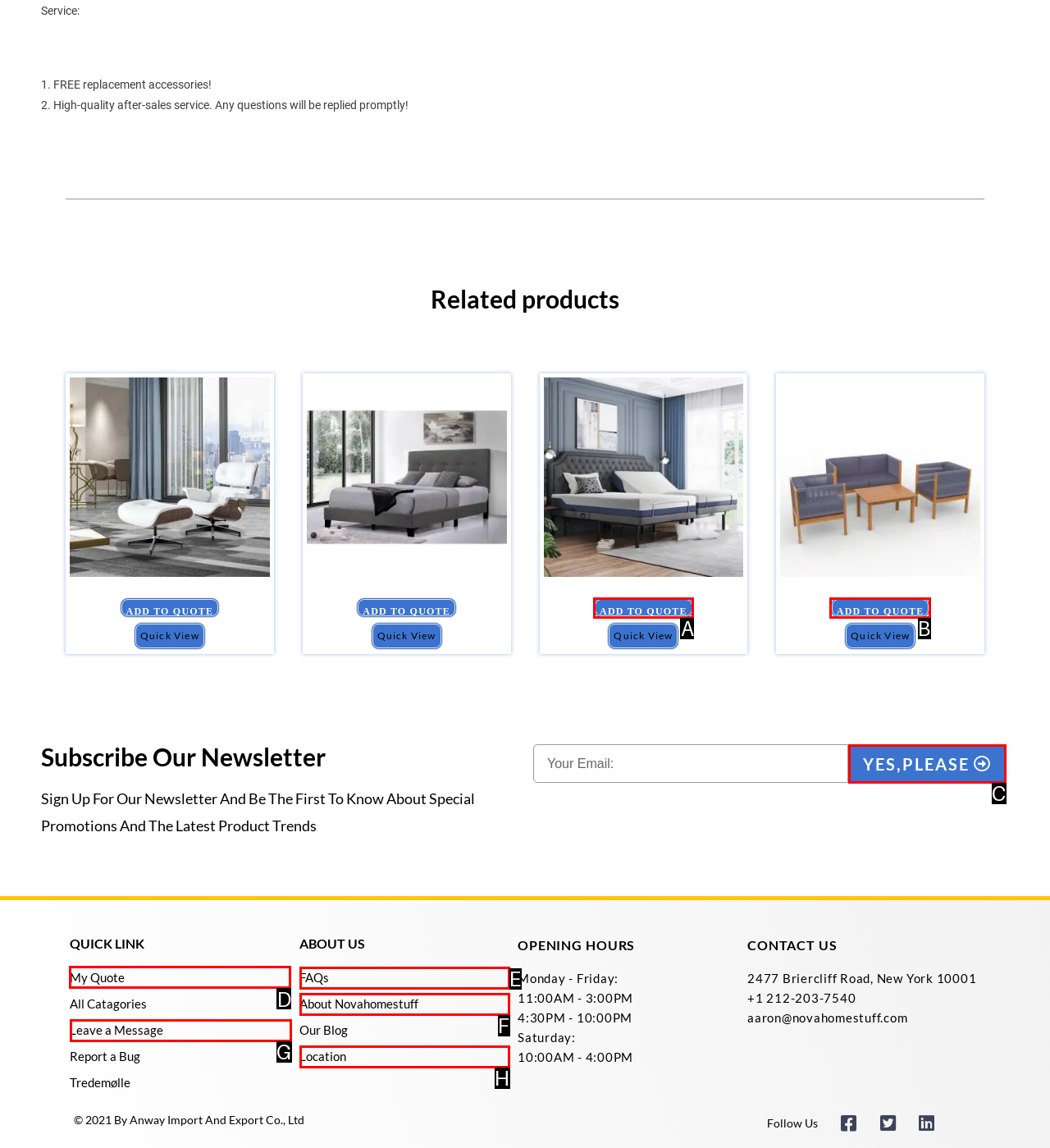Point out the correct UI element to click to carry out this instruction: Visit My Quote page
Answer with the letter of the chosen option from the provided choices directly.

D